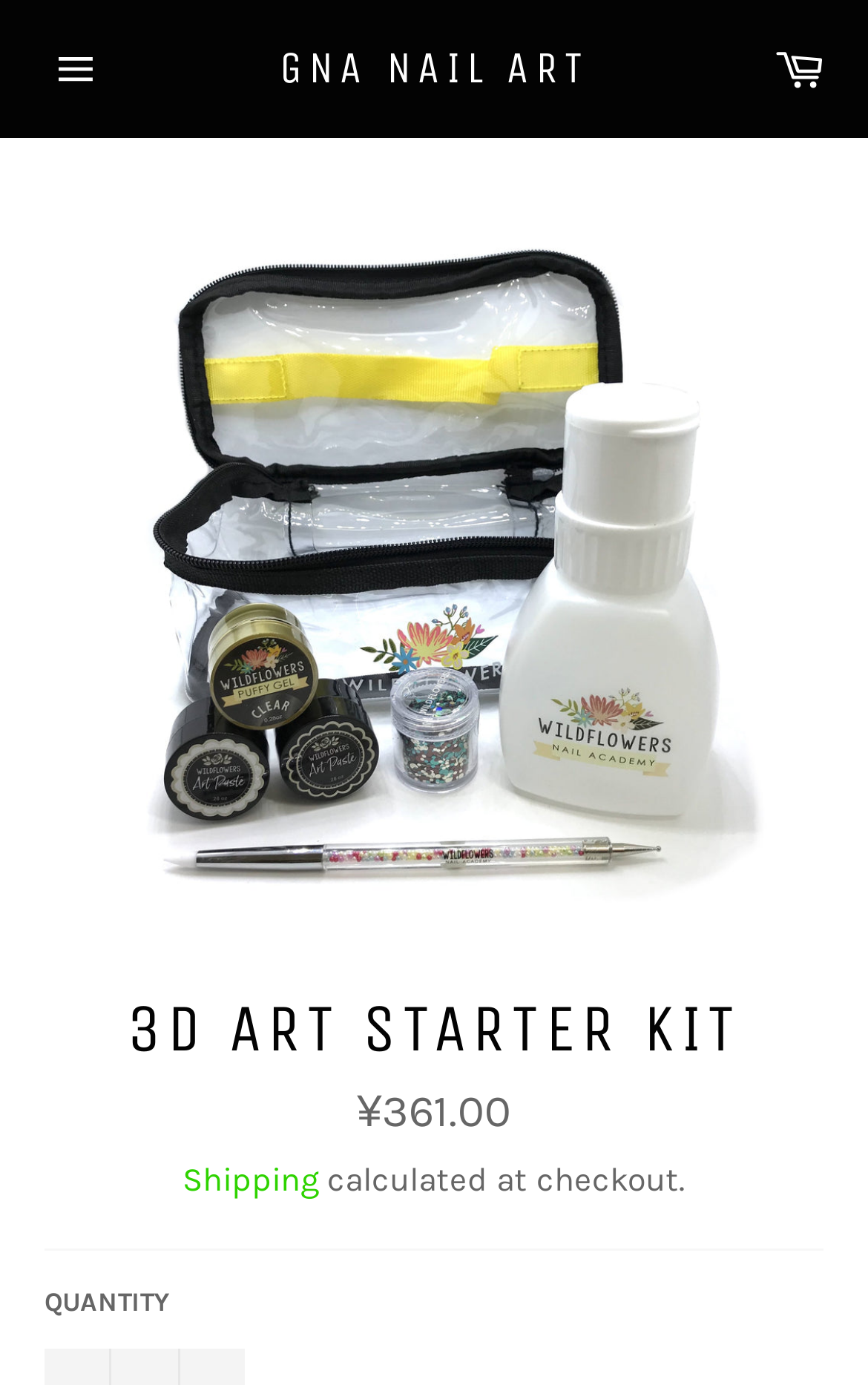How many links are there in the top navigation bar?
Give a detailed response to the question by analyzing the screenshot.

I counted the number of link elements in the top navigation bar and found three links: 'GNA NAIL ART', 'Cart', and '3D Art Starter Kit'.